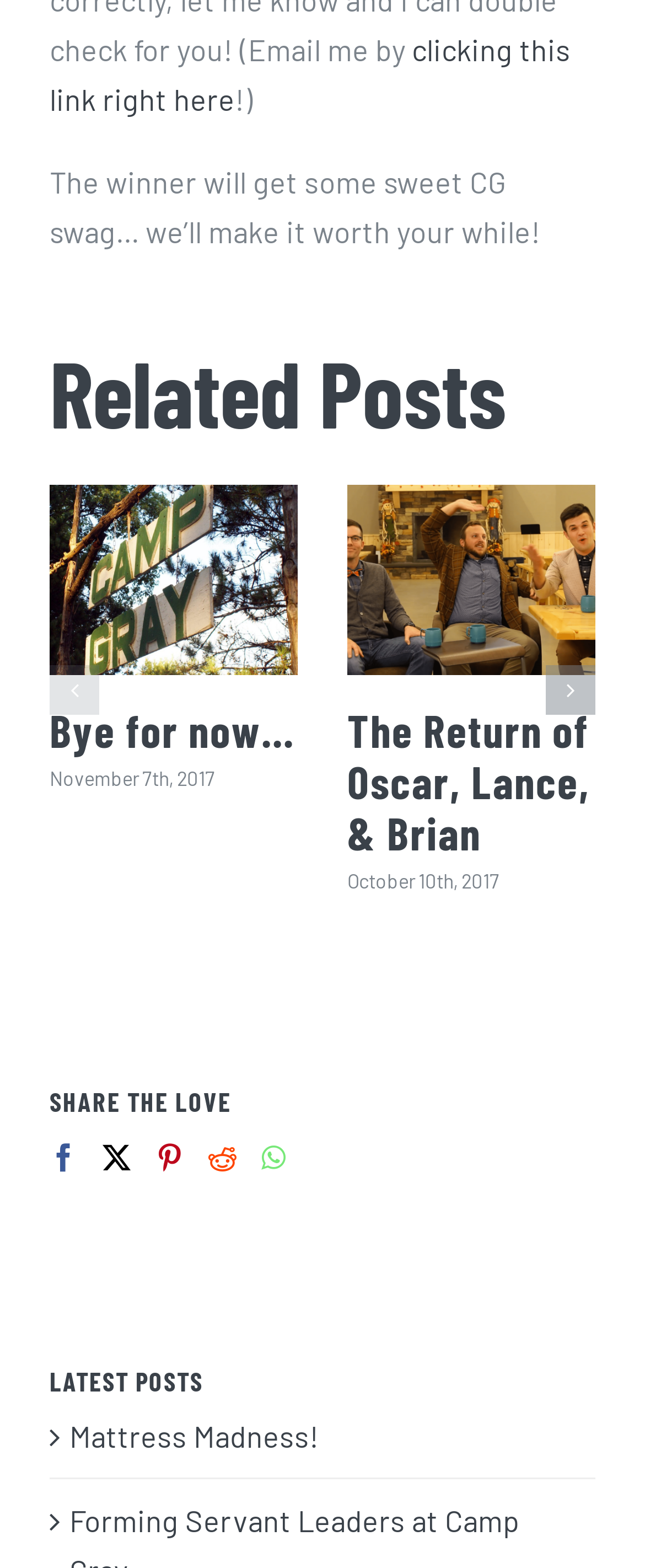Please specify the bounding box coordinates in the format (top-left x, top-left y, bottom-right x, bottom-right y), with values ranging from 0 to 1. Identify the bounding box for the UI component described as follows: aria-label="Twitter"

[0.159, 0.73, 0.203, 0.747]